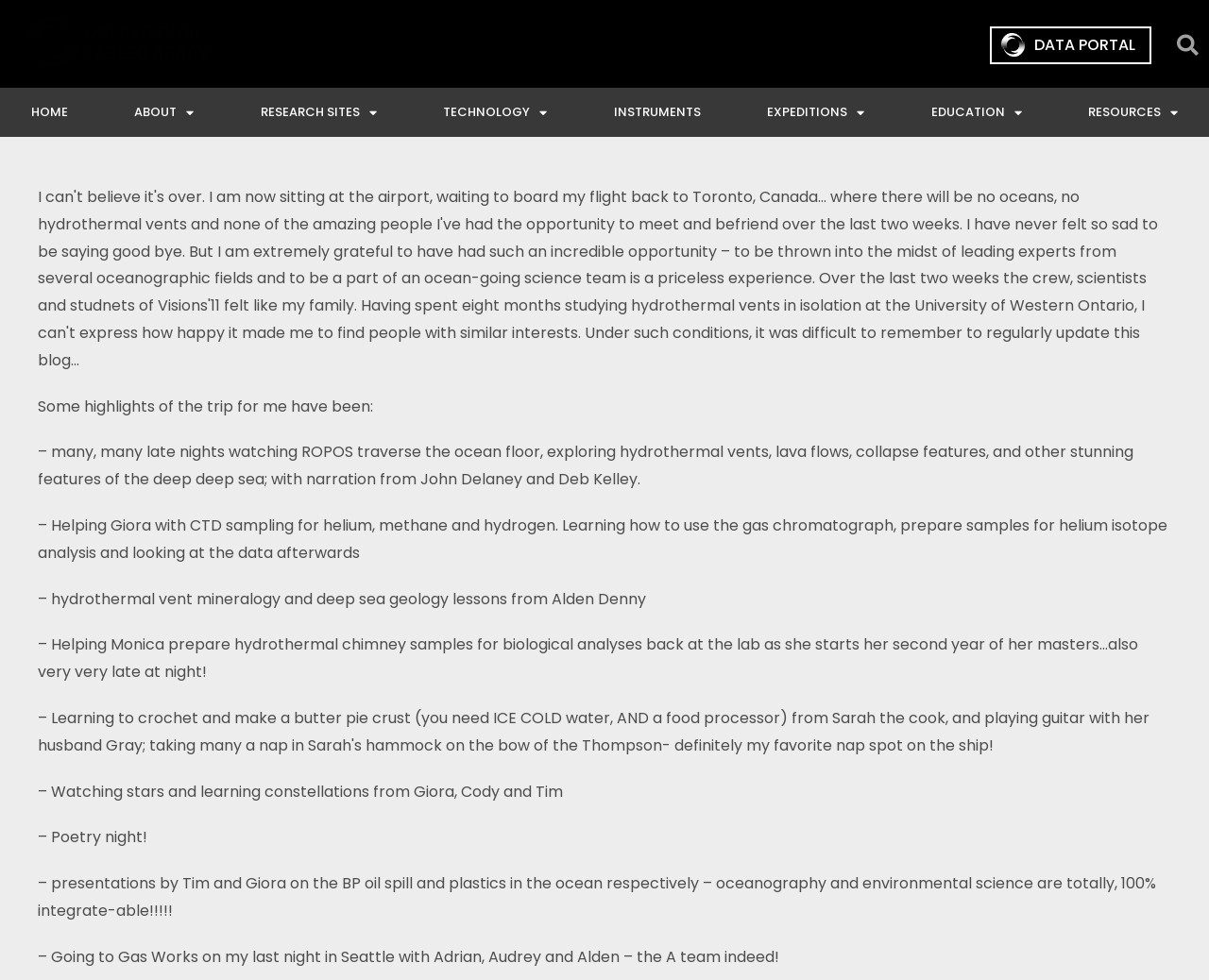Respond to the following question with a brief word or phrase:
What is the first link on the top navigation bar?

HOME